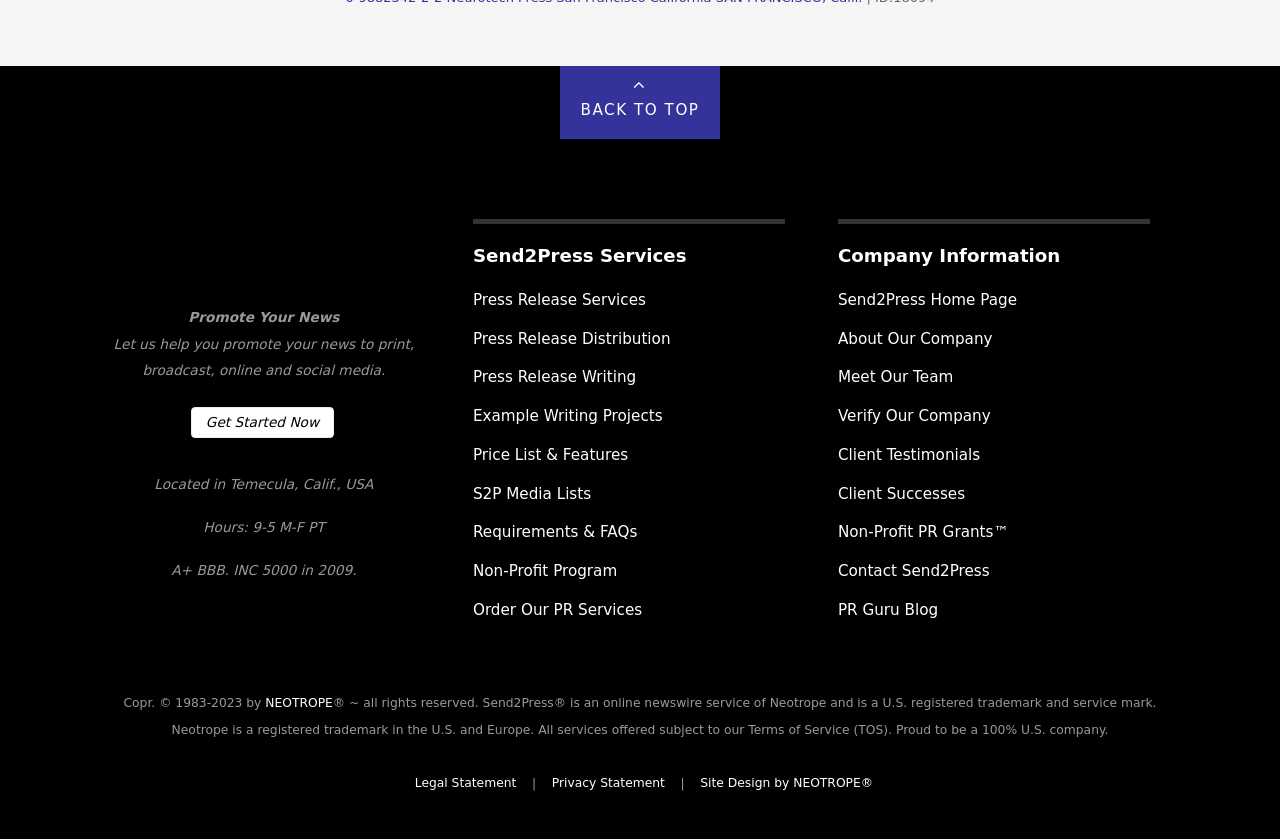Provide the bounding box coordinates of the section that needs to be clicked to accomplish the following instruction: "View Press Release Services."

[0.369, 0.347, 0.505, 0.368]